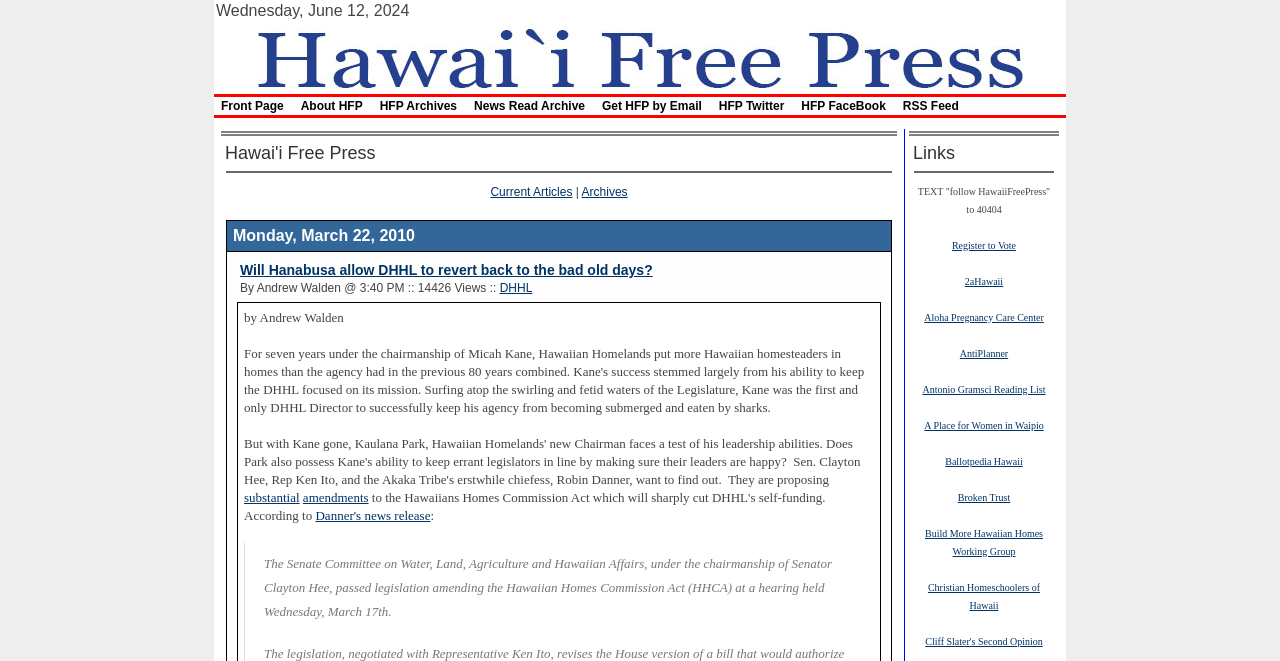Please identify the bounding box coordinates of the region to click in order to complete the given instruction: "Visit the 'Archives' page". The coordinates should be four float numbers between 0 and 1, i.e., [left, top, right, bottom].

[0.454, 0.28, 0.49, 0.301]